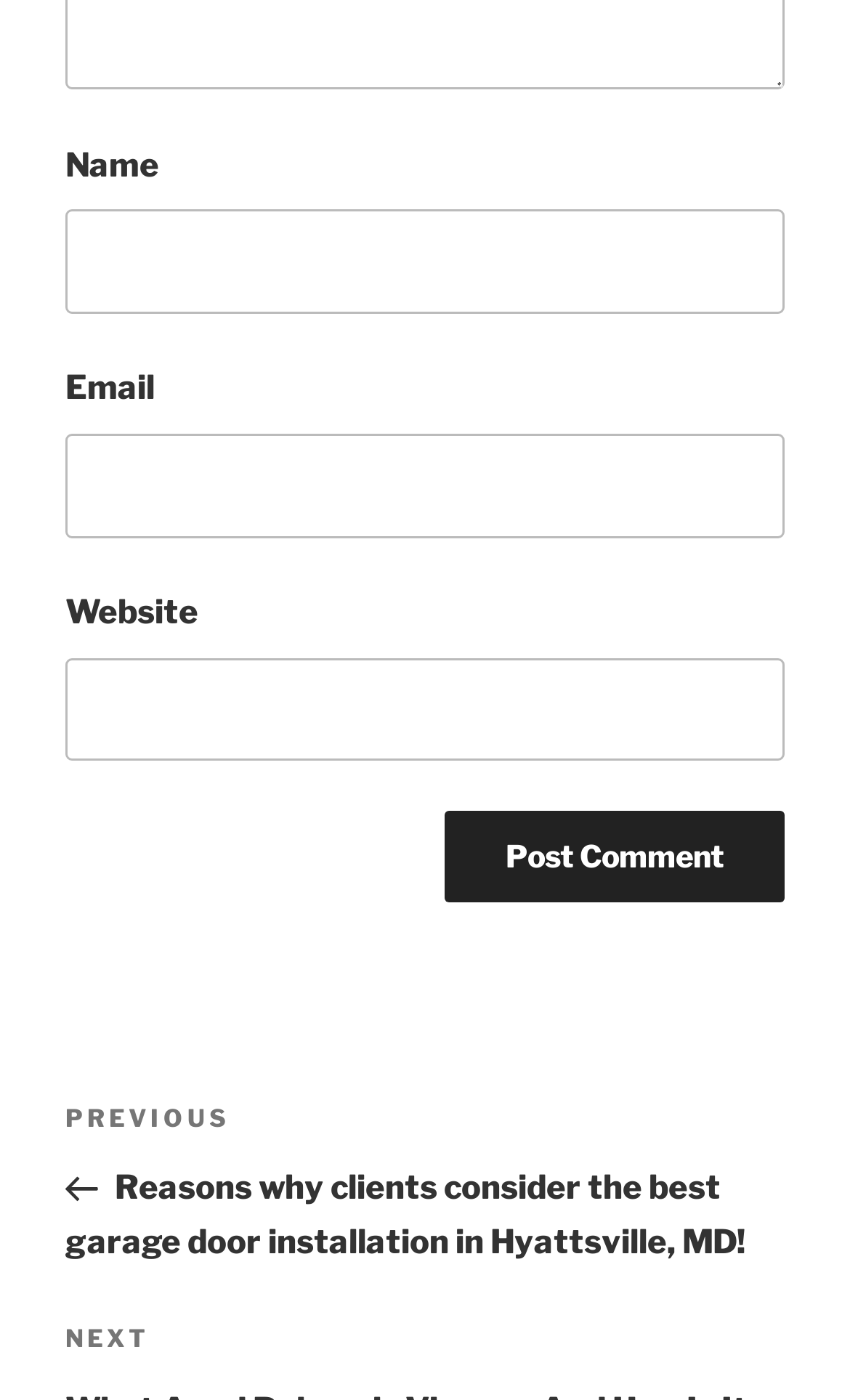Using the element description: "name="submit" value="Post Comment"", determine the bounding box coordinates for the specified UI element. The coordinates should be four float numbers between 0 and 1, [left, top, right, bottom].

[0.523, 0.579, 0.923, 0.644]